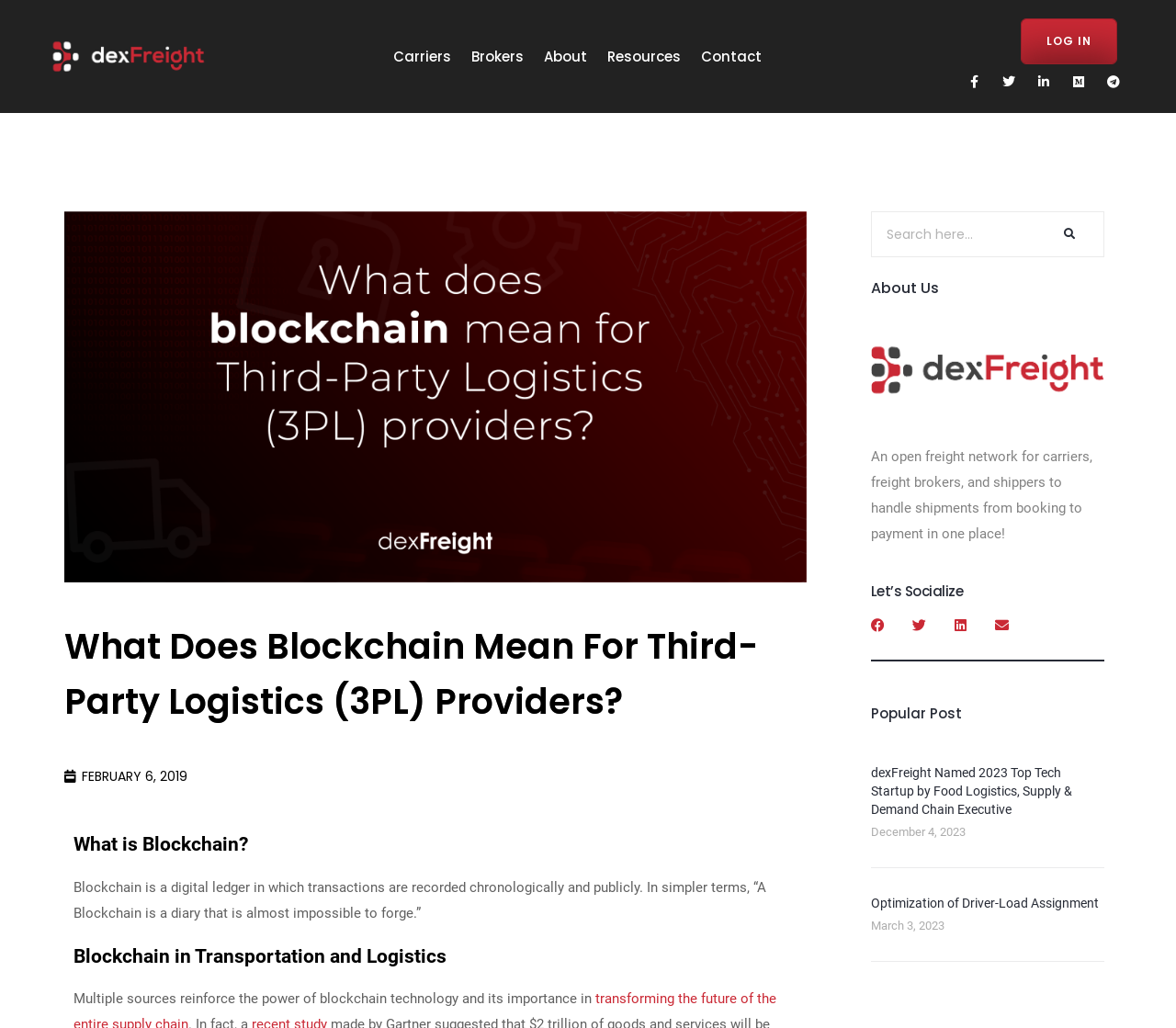Find the bounding box coordinates of the clickable area required to complete the following action: "Learn about Bitcoin halving".

None